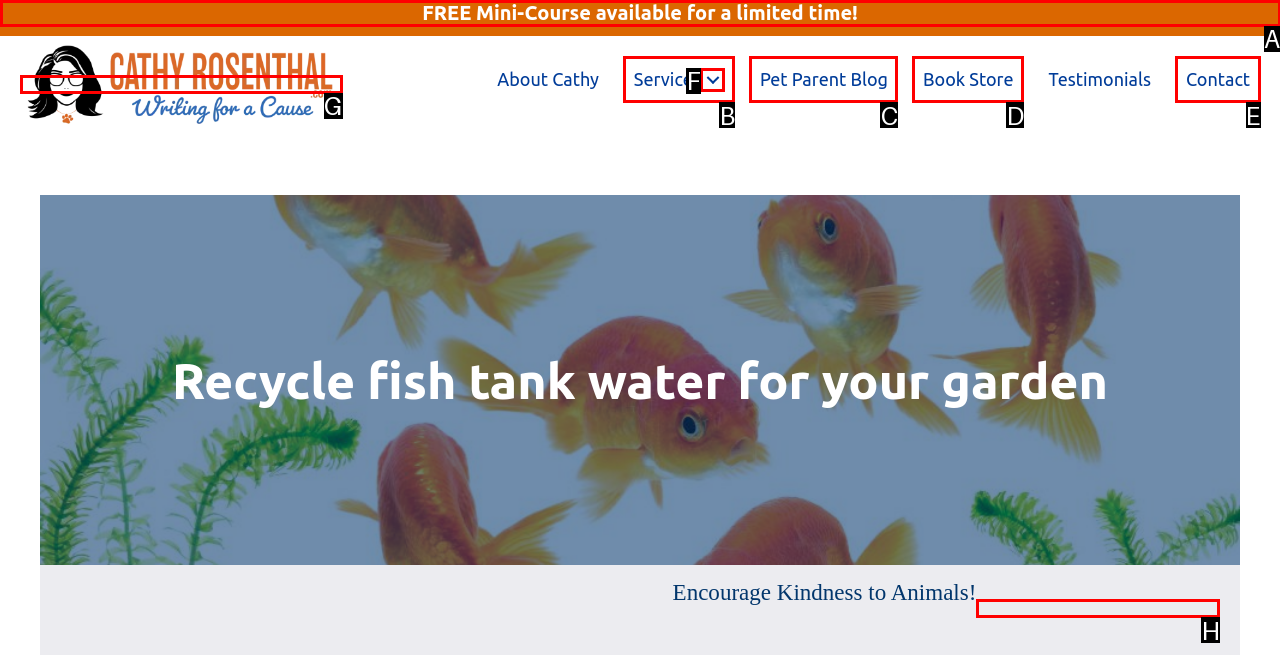Identify the correct UI element to click to follow this instruction: View the publication in Lund University research portal
Respond with the letter of the appropriate choice from the displayed options.

None